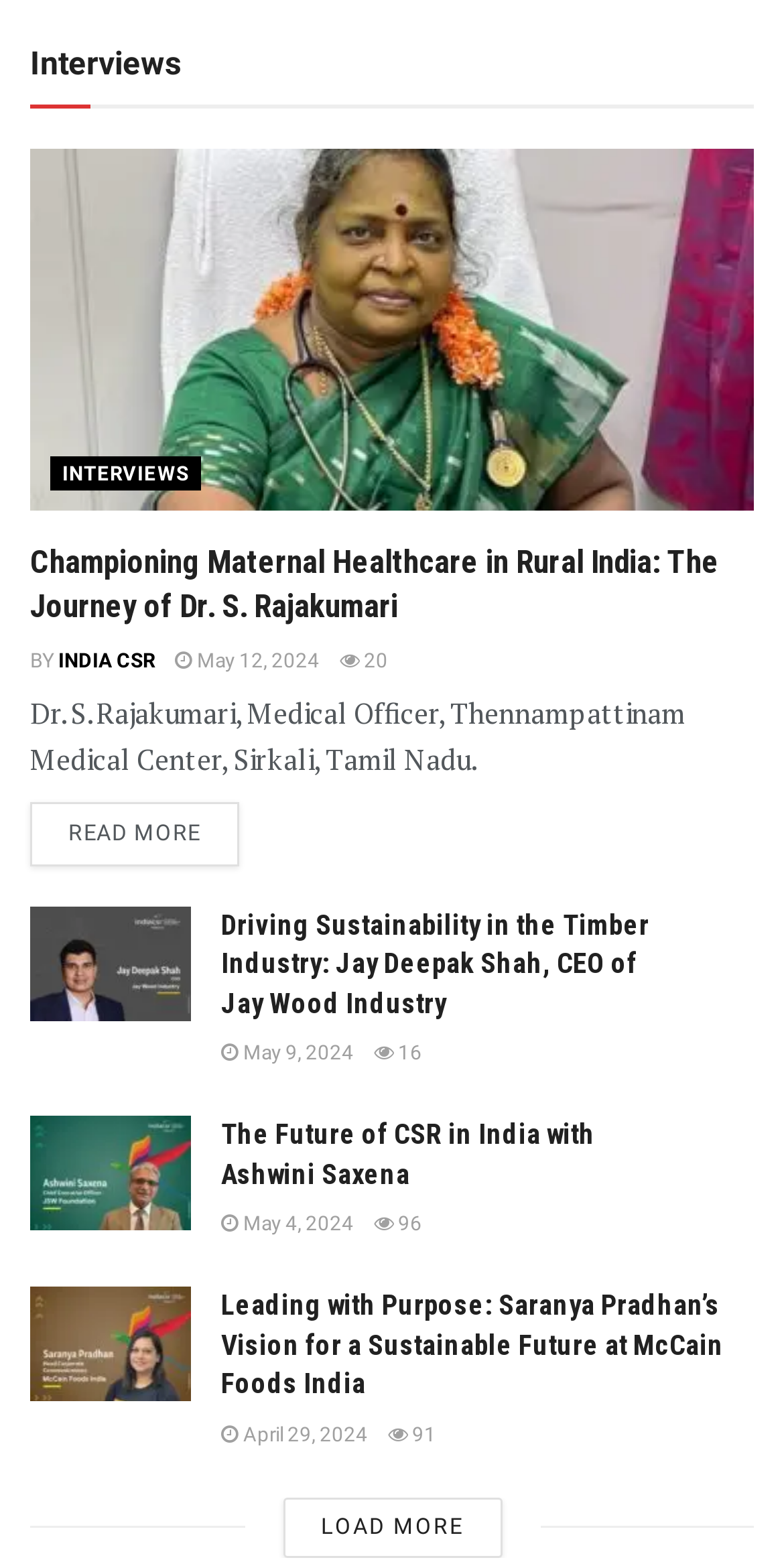Determine the bounding box coordinates in the format (top-left x, top-left y, bottom-right x, bottom-right y). Ensure all values are floating point numbers between 0 and 1. Identify the bounding box of the UI element described by: May 12, 2024

[0.223, 0.413, 0.408, 0.428]